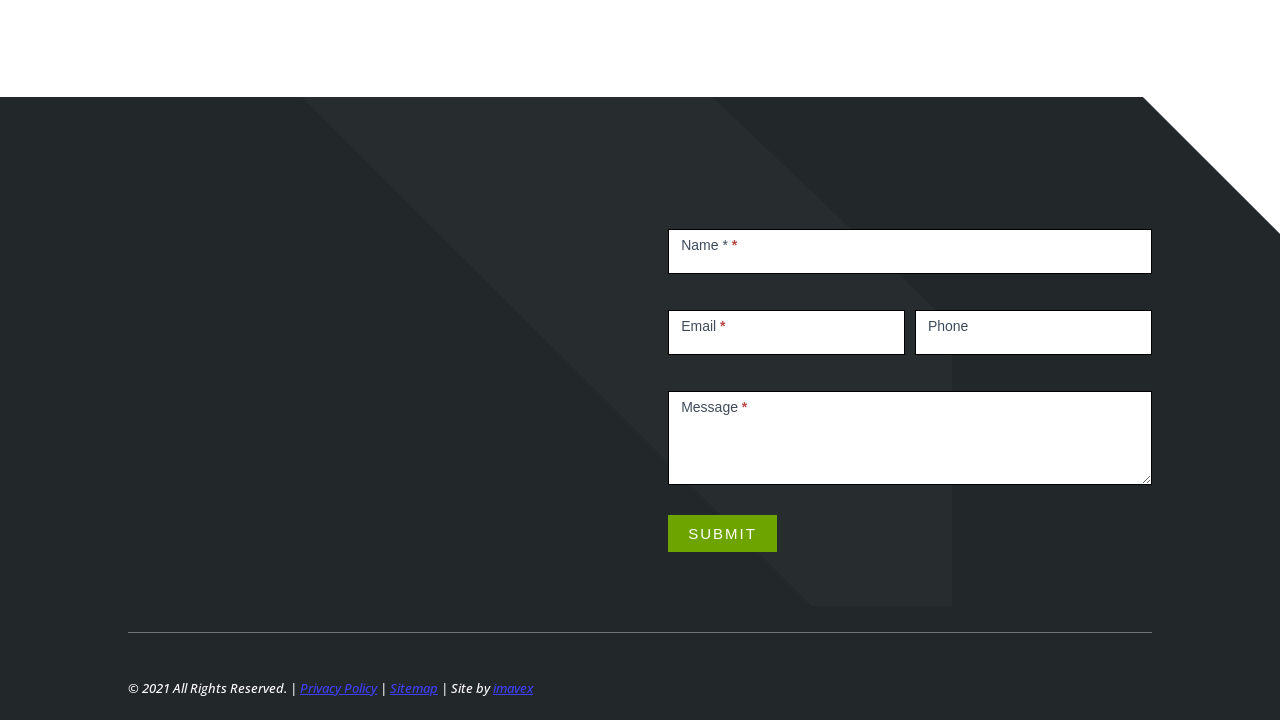Bounding box coordinates are specified in the format (top-left x, top-left y, bottom-right x, bottom-right y). All values are floating point numbers bounded between 0 and 1. Please provide the bounding box coordinate of the region this sentence describes: Subscribe

None